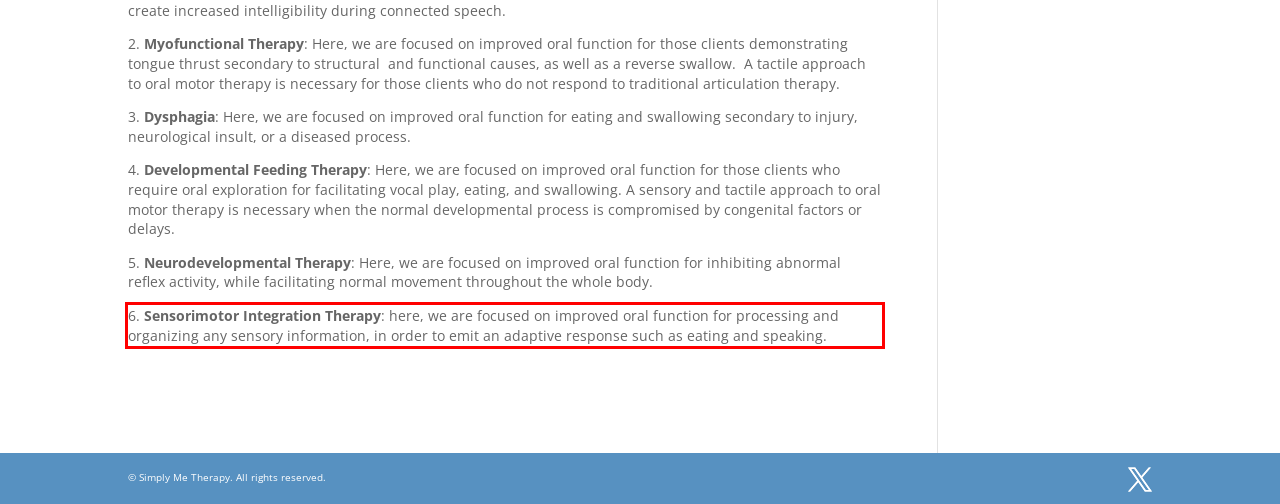Identify and transcribe the text content enclosed by the red bounding box in the given screenshot.

6. Sensorimotor Integration Therapy: here, we are focused on improved oral function for processing and organizing any sensory information, in order to emit an adaptive response such as eating and speaking.